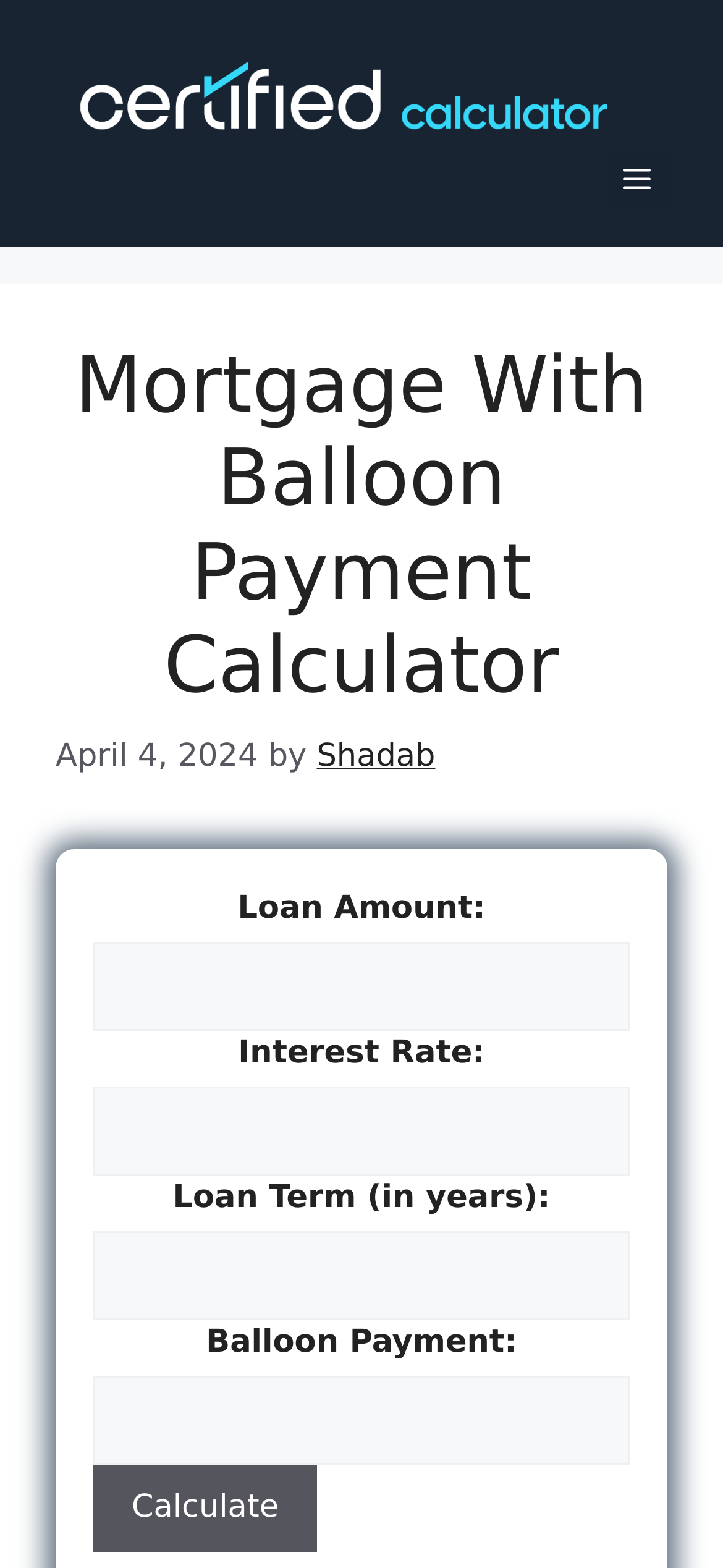Find the bounding box coordinates for the area you need to click to carry out the instruction: "Click calculate". The coordinates should be four float numbers between 0 and 1, indicated as [left, top, right, bottom].

[0.128, 0.934, 0.44, 0.99]